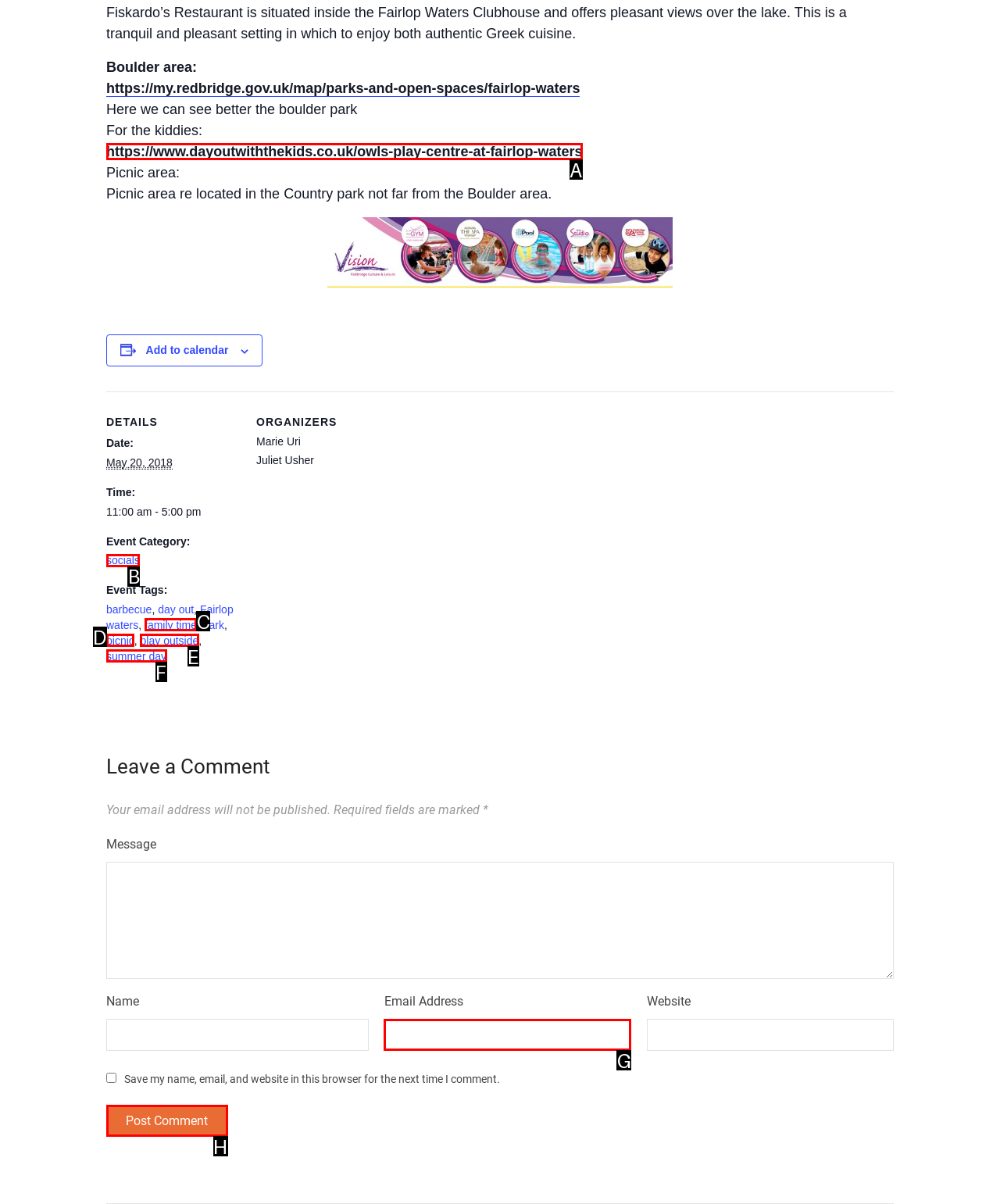From the given choices, determine which HTML element aligns with the description: name="submit" value="Post Comment" Respond with the letter of the appropriate option.

H